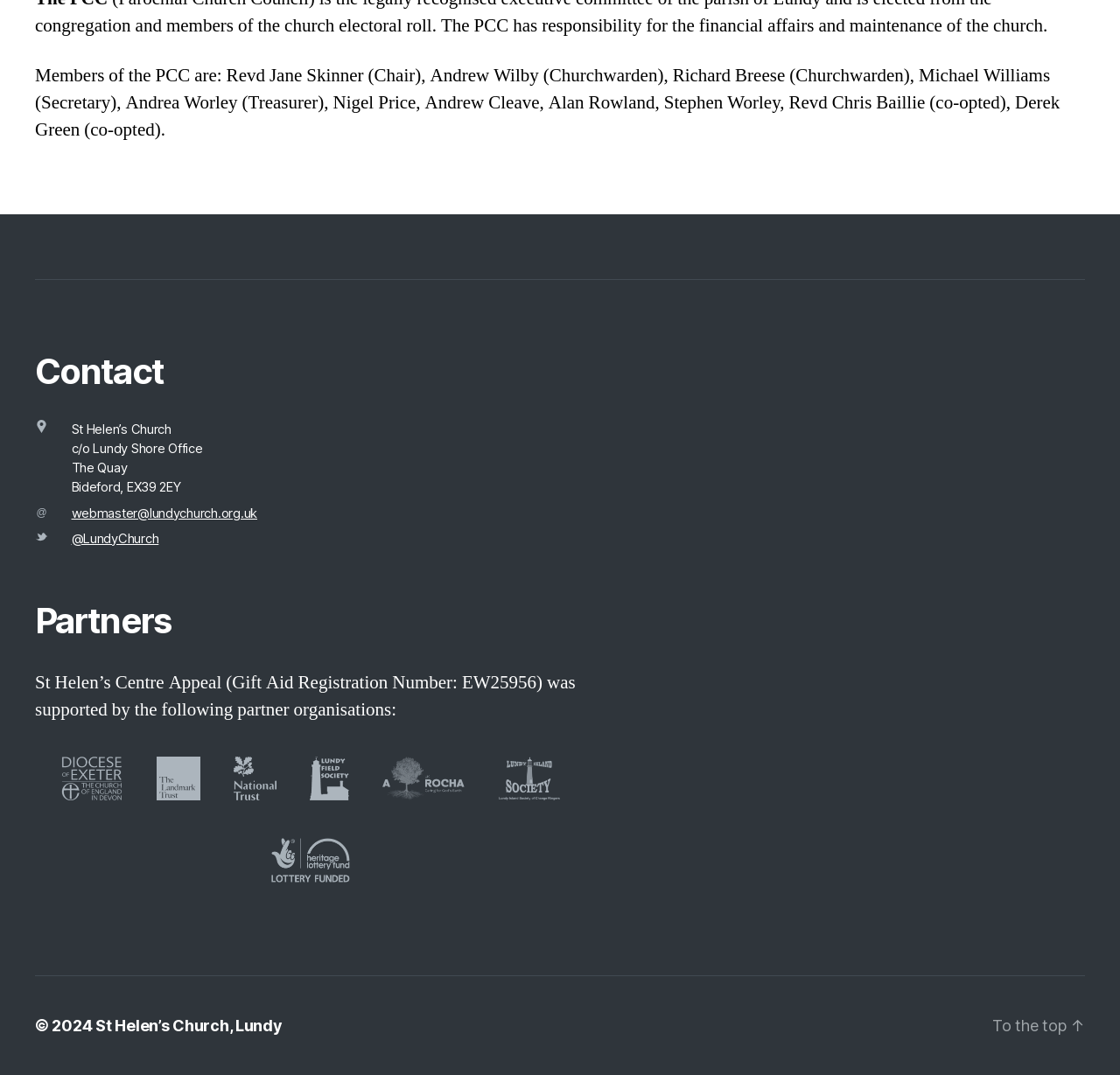Find the bounding box of the element with the following description: "STAY WITH US". The coordinates must be four float numbers between 0 and 1, formatted as [left, top, right, bottom].

None